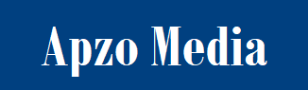Utilize the details in the image to thoroughly answer the following question: What type of company does the logo likely represent?

The caption suggests that the logo represents a media company focused on providing content related to various topics, including healthcare, due to the informative nature of the surrounding content.